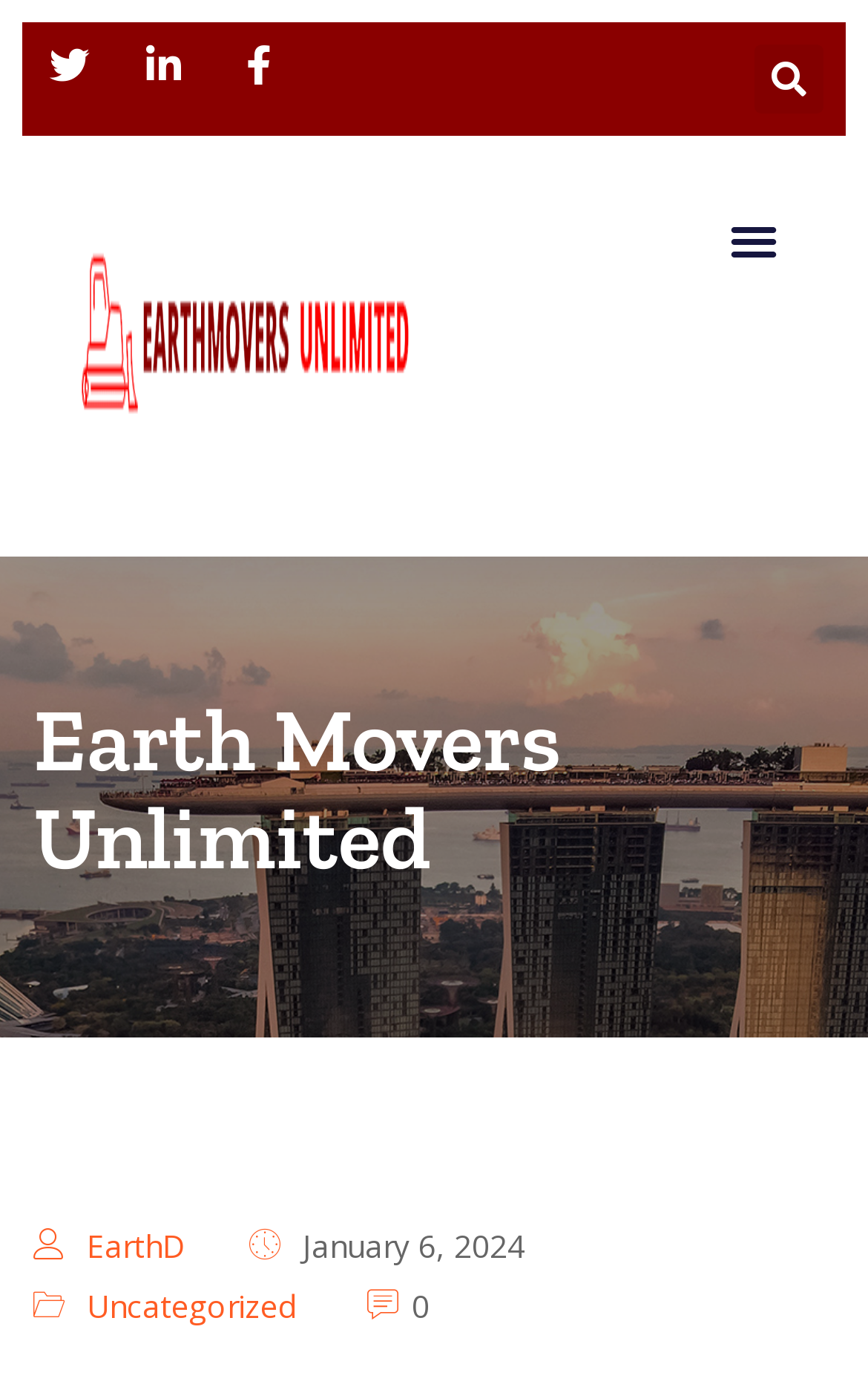Locate the bounding box coordinates of the UI element described by: "Menu". Provide the coordinates as four float numbers between 0 and 1, formatted as [left, top, right, bottom].

[0.826, 0.146, 0.91, 0.199]